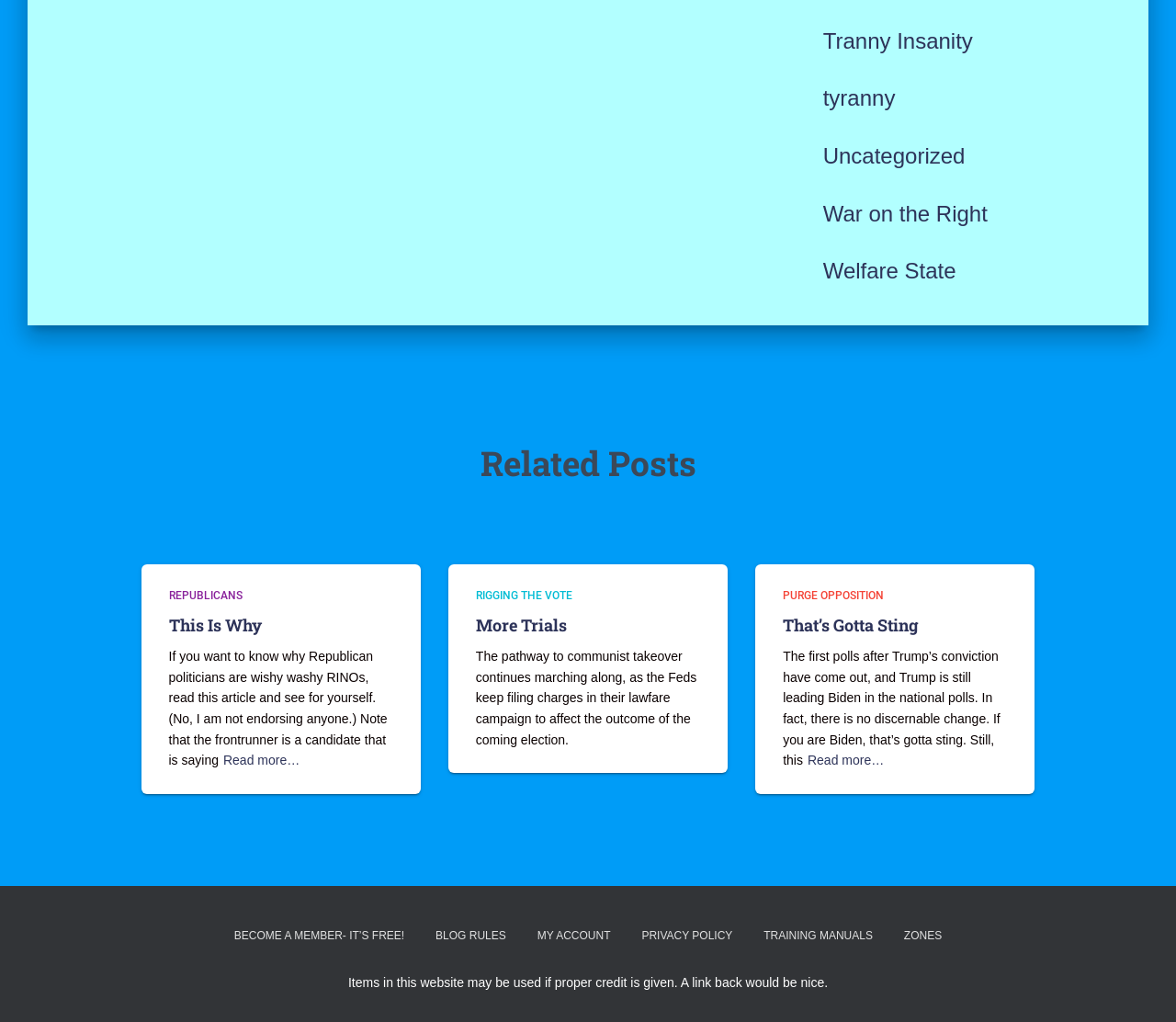Determine the coordinates of the bounding box that should be clicked to complete the instruction: "Explore 'RIGGING THE VOTE'". The coordinates should be represented by four float numbers between 0 and 1: [left, top, right, bottom].

[0.405, 0.576, 0.487, 0.589]